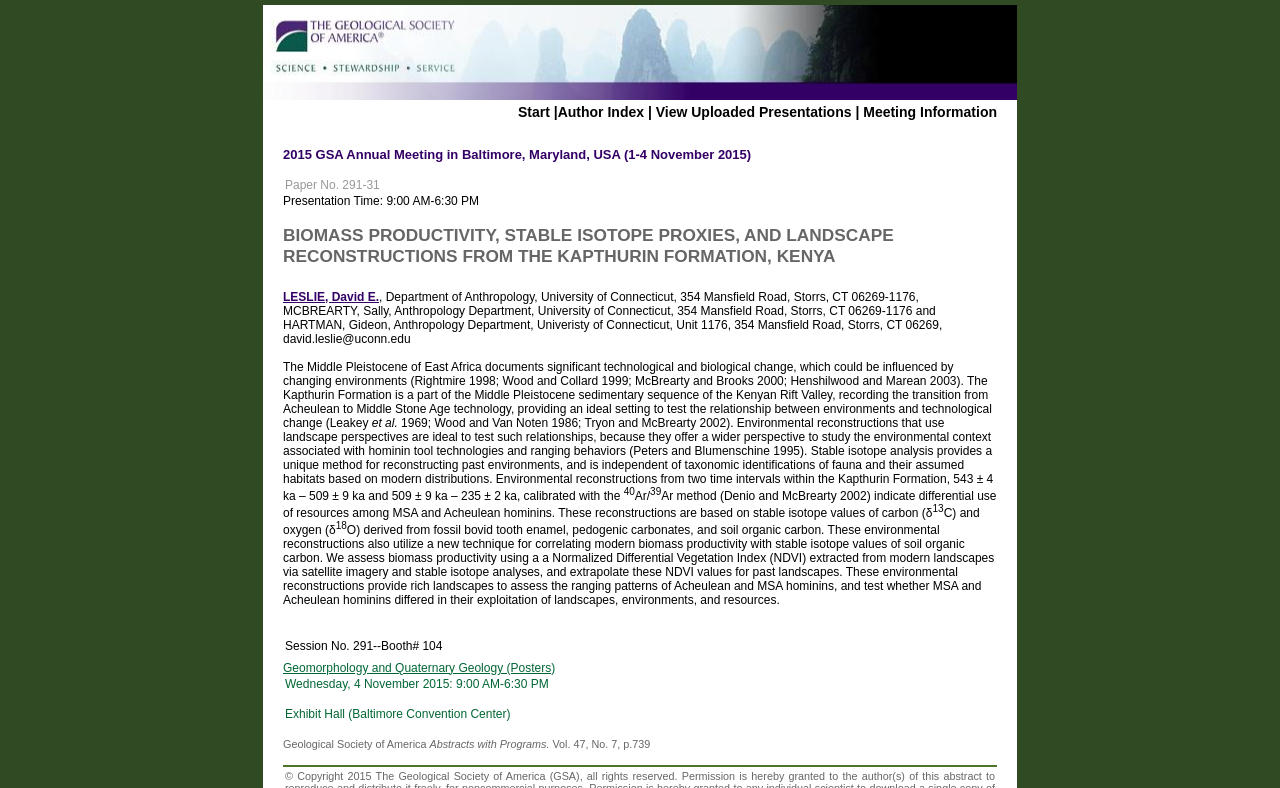What is the method used for environmental reconstructions?
Give a detailed response to the question by analyzing the screenshot.

I found the answer by looking at the text 'Stable isotope analysis provides a unique method for reconstructing past environments...' which is located in the middle of the page.